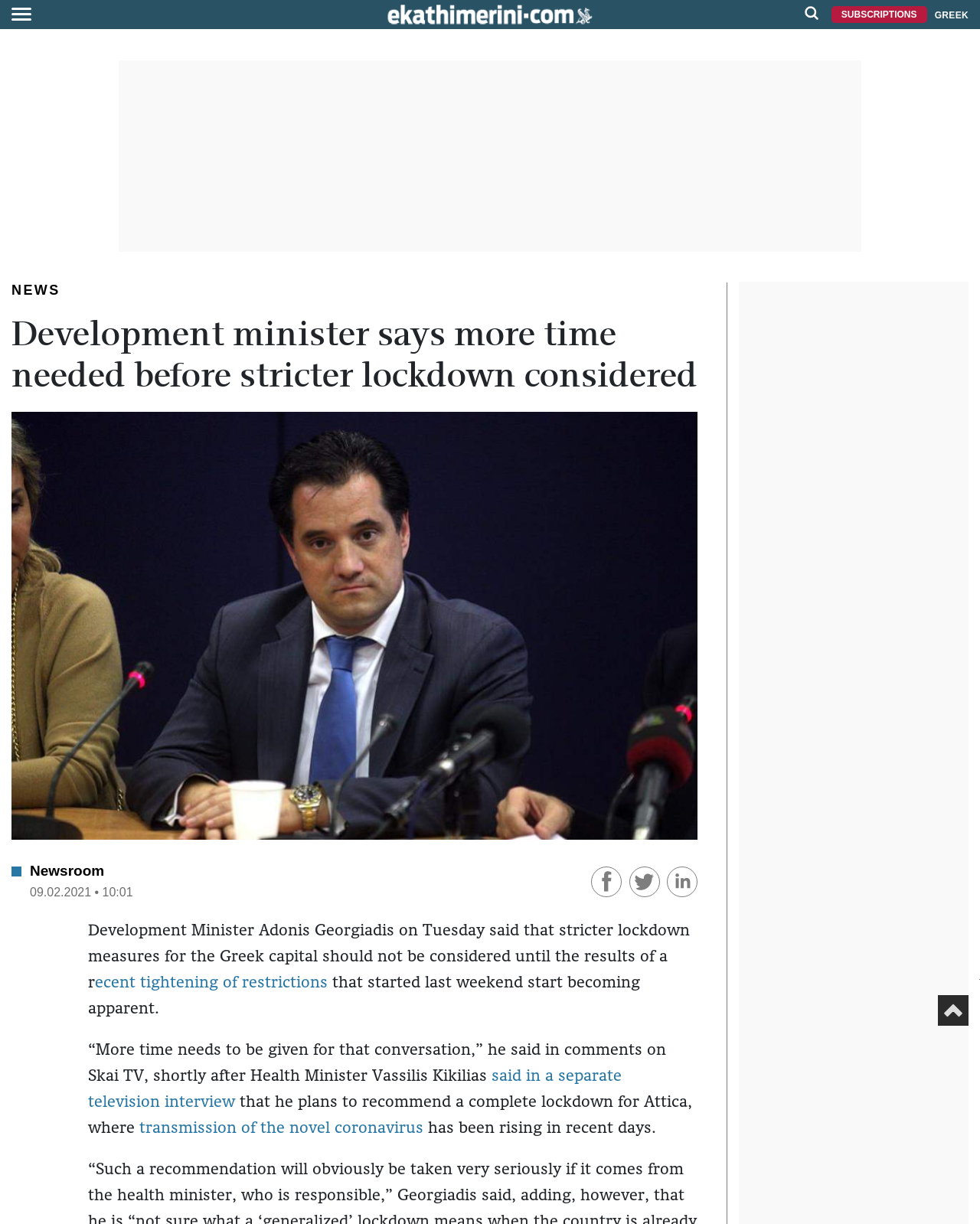Determine the bounding box coordinates for the area that should be clicked to carry out the following instruction: "Scroll to top".

[0.961, 0.819, 0.984, 0.83]